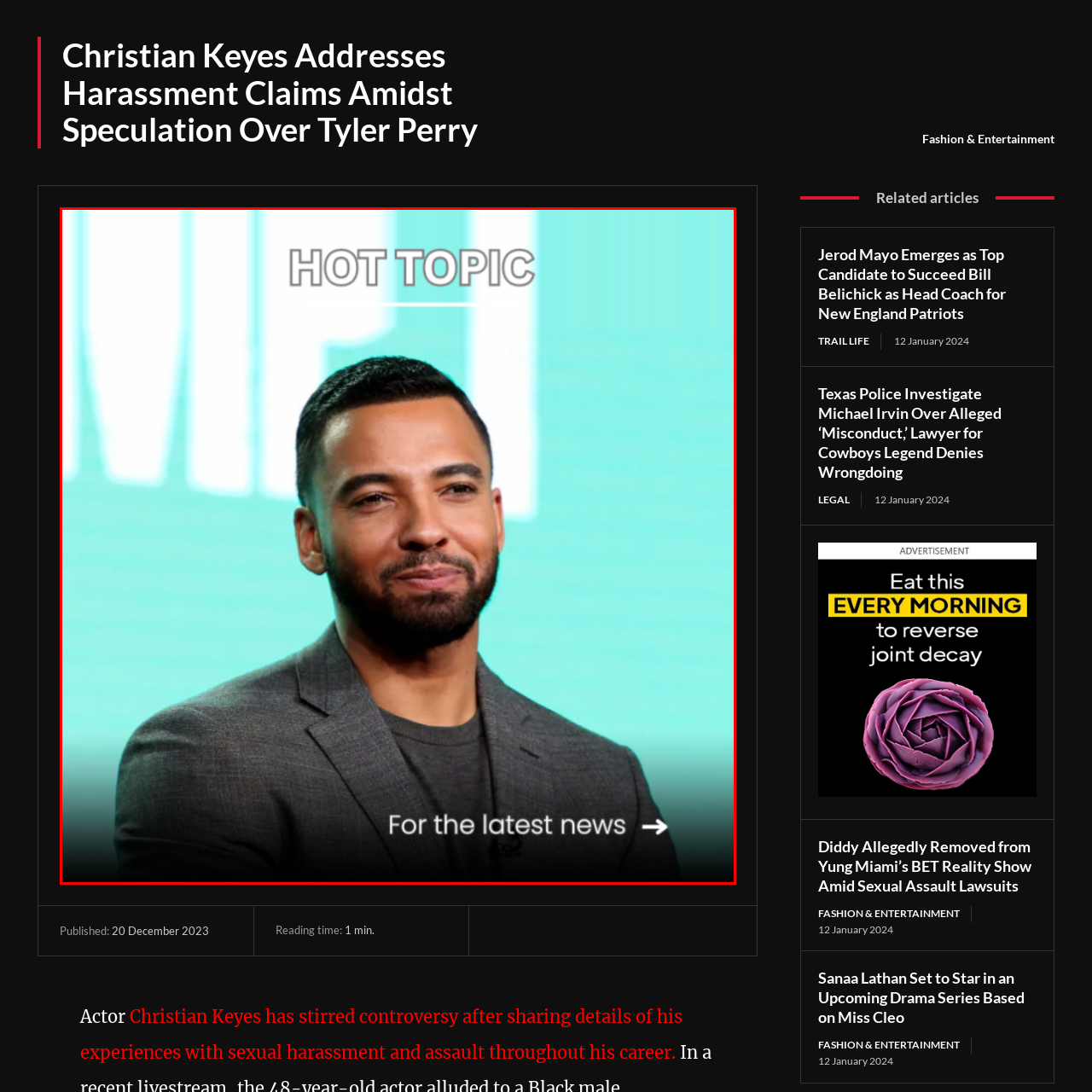View the section of the image outlined in red, What is the color of the backdrop? Provide your response in a single word or brief phrase.

Turquoise